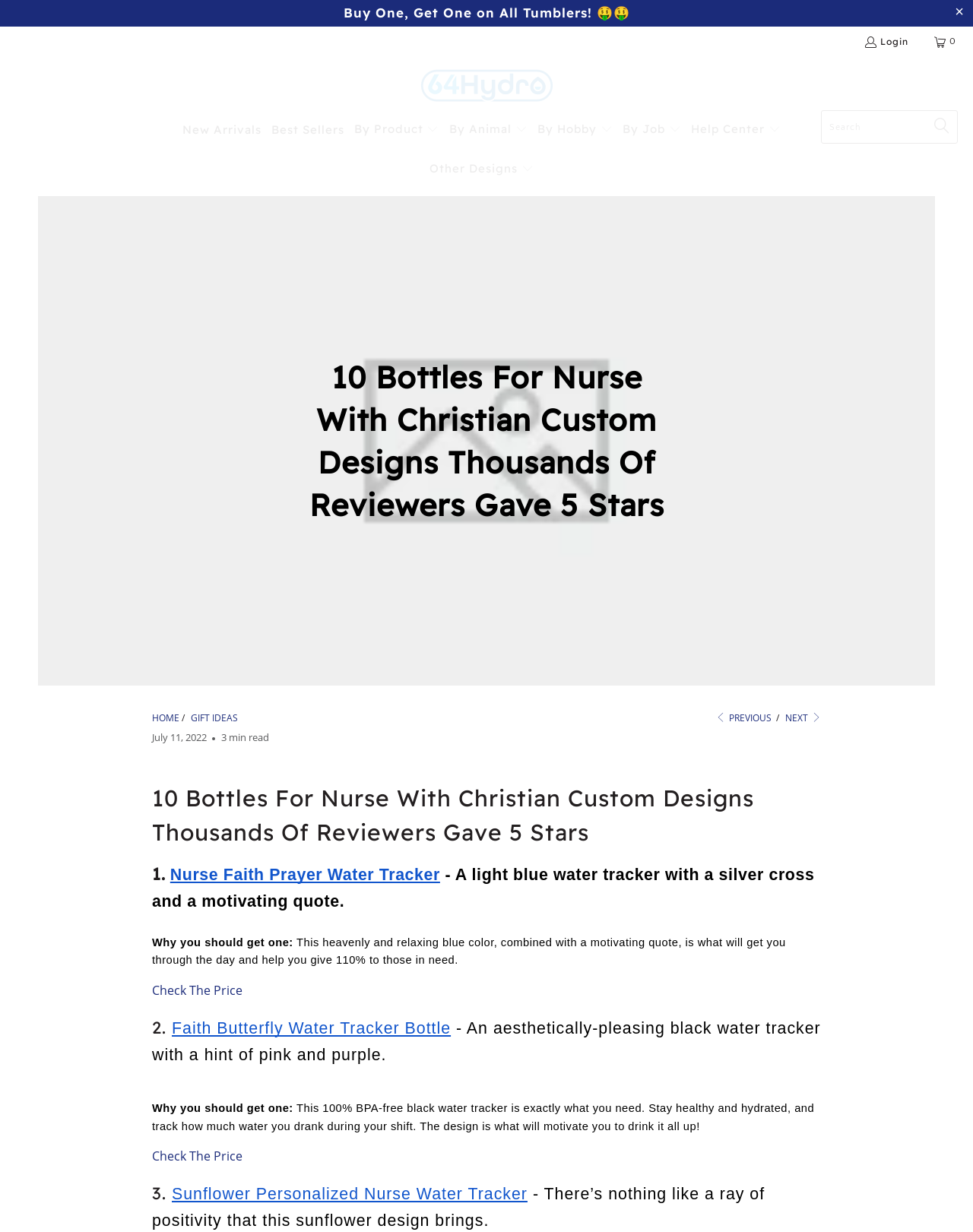Please identify the bounding box coordinates of the clickable area that will fulfill the following instruction: "Check the price of the 'Nurse Faith Prayer Water Tracker'". The coordinates should be in the format of four float numbers between 0 and 1, i.e., [left, top, right, bottom].

[0.156, 0.797, 0.249, 0.811]